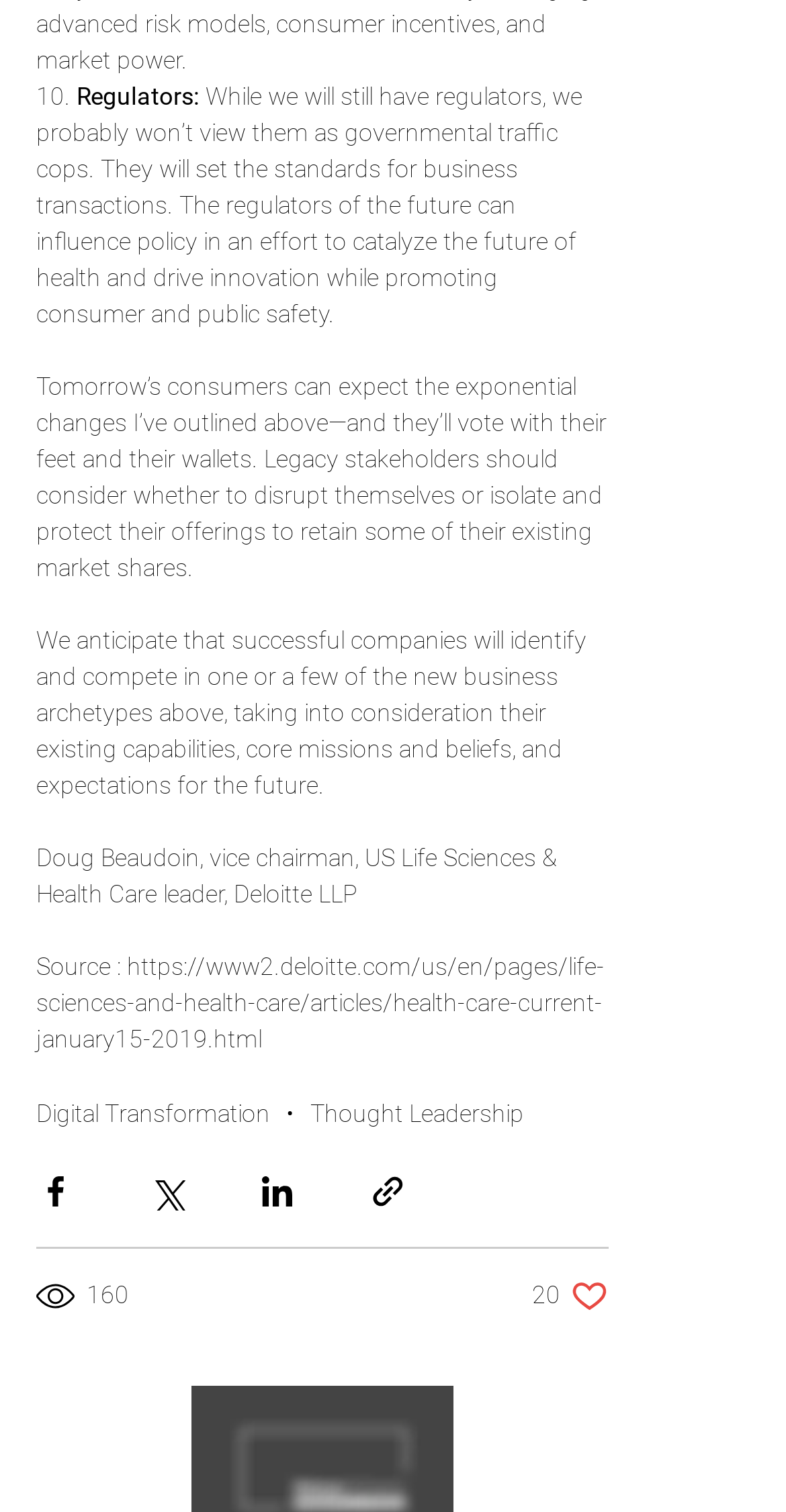Please find the bounding box coordinates of the section that needs to be clicked to achieve this instruction: "View the Thought Leadership page".

[0.395, 0.727, 0.667, 0.746]